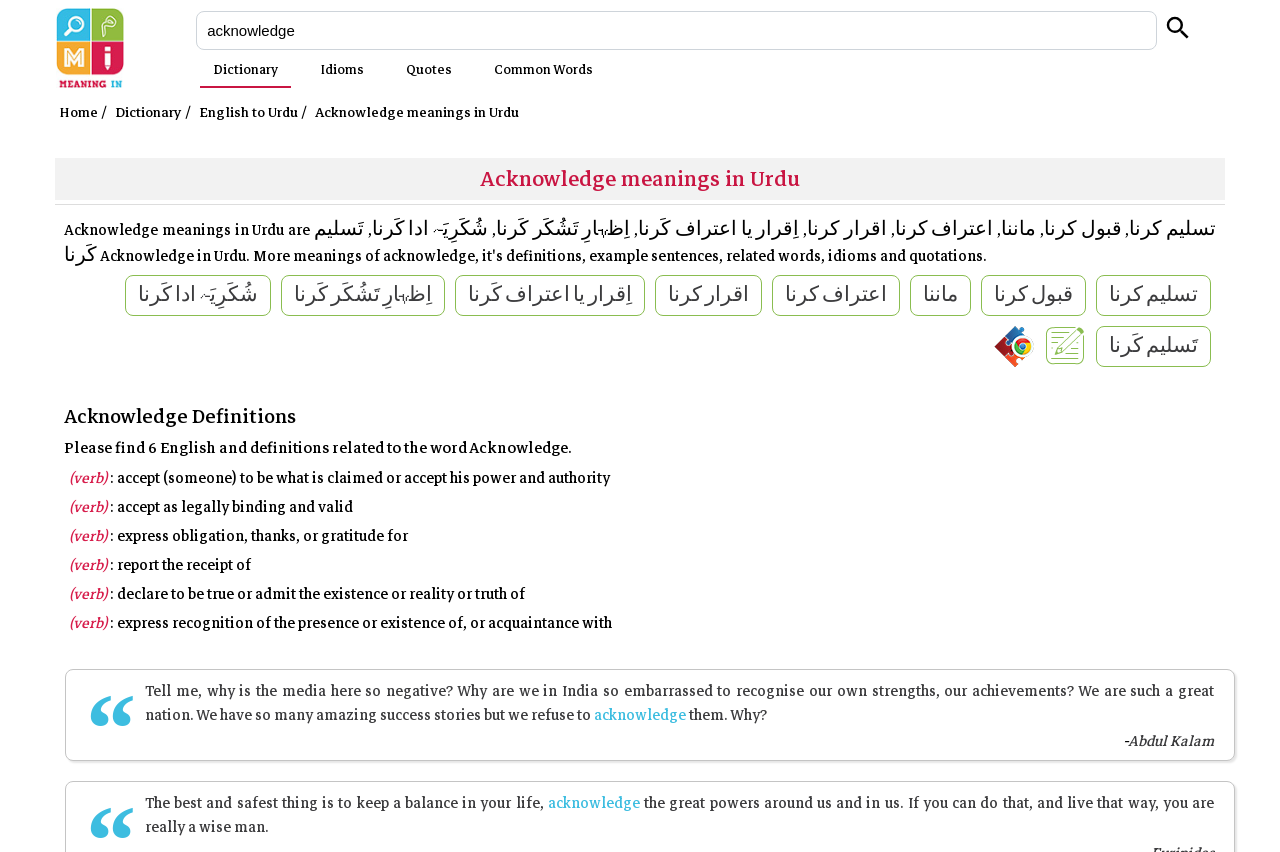Provide a brief response in the form of a single word or phrase:
What is the search bar placeholder text?

Search English اردو or Roman Urdu